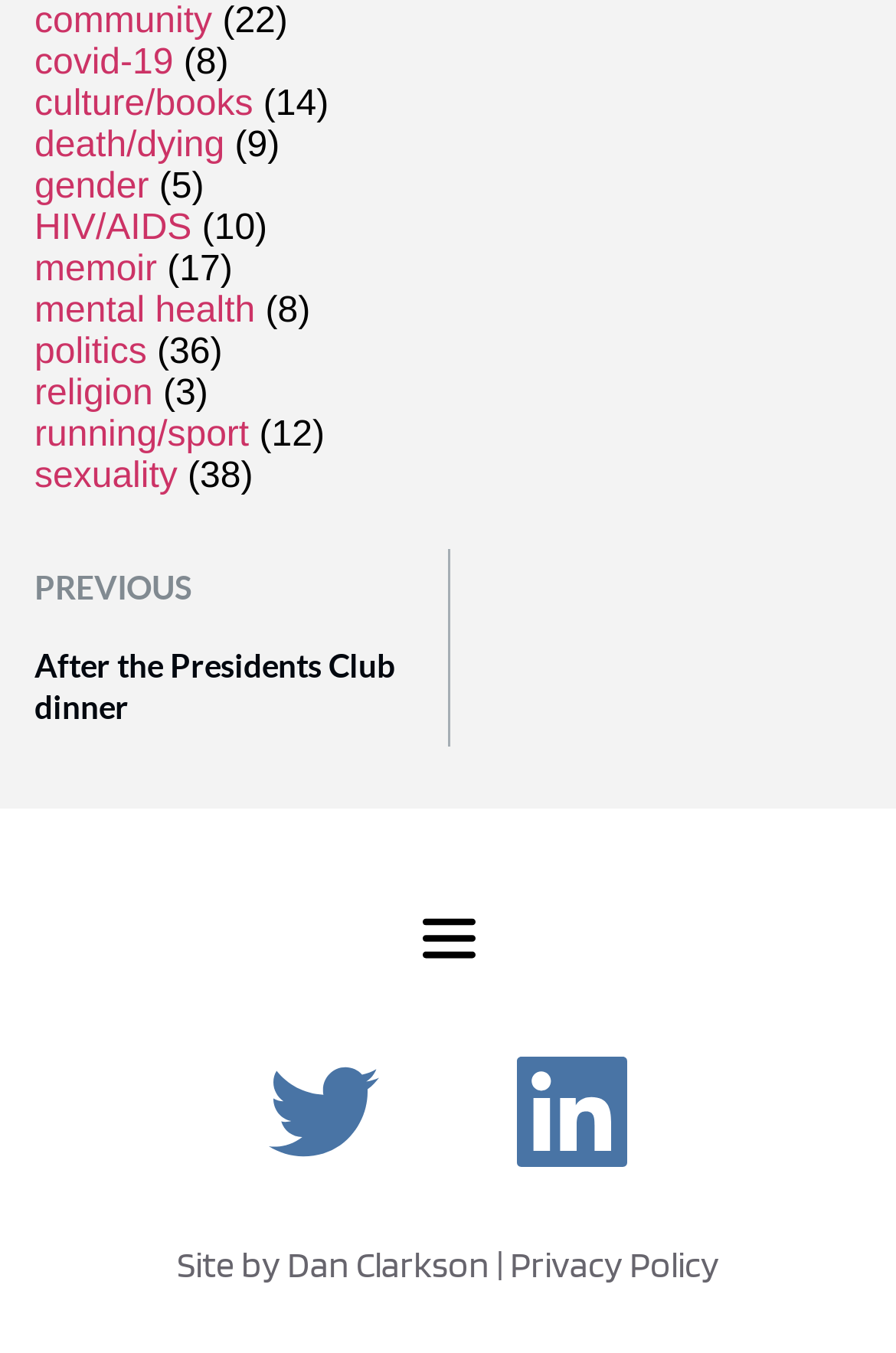Respond with a single word or phrase to the following question: What is the text next to the 'PREVIOUS' button?

None